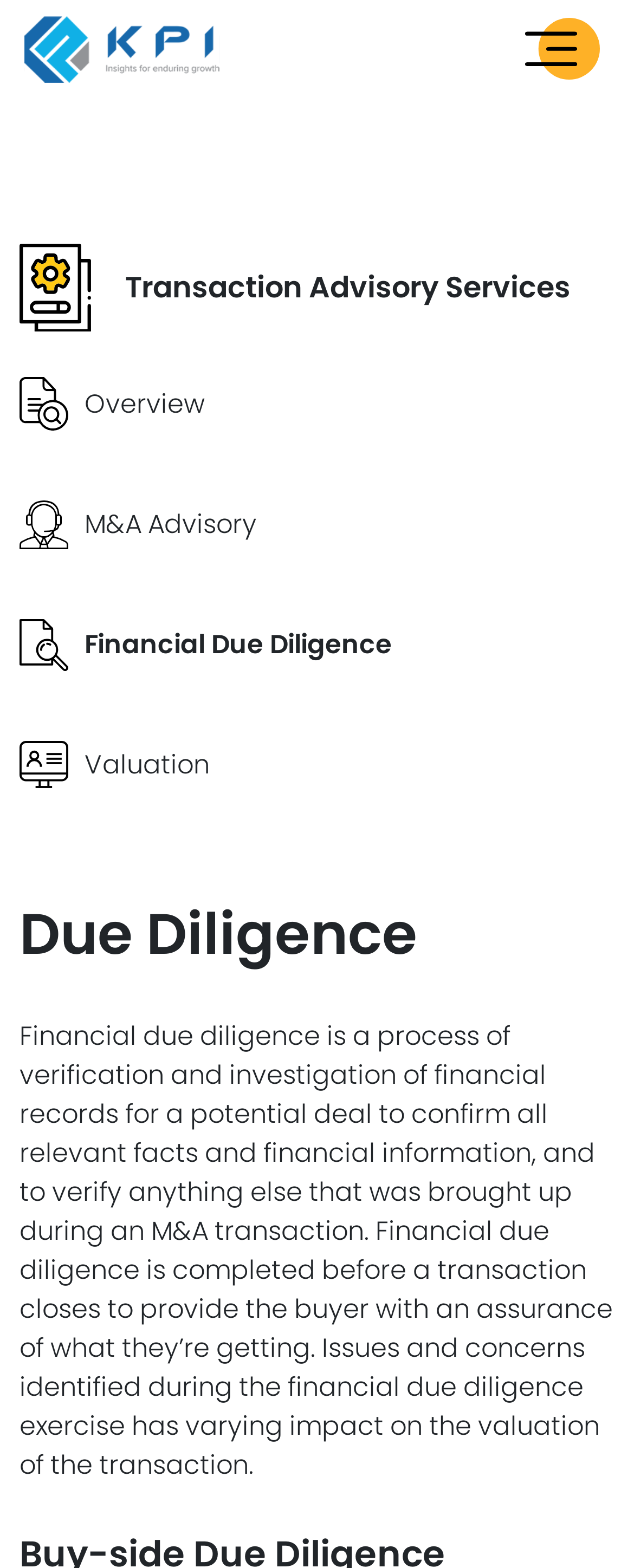Can you extract the primary headline text from the webpage?

Transaction Advisory Services